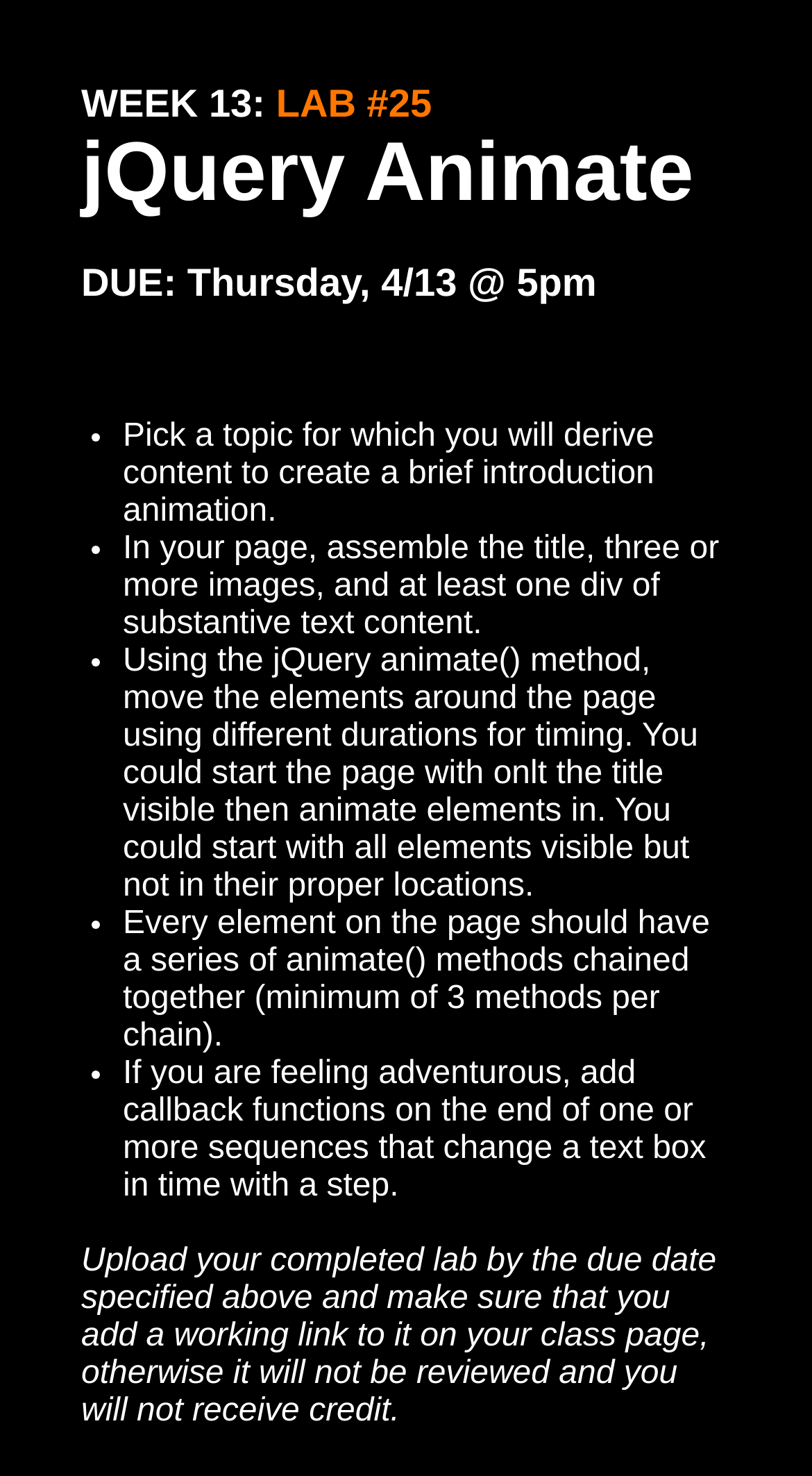Answer the question briefly using a single word or phrase: 
What is the due date of the lab?

Thursday, 4/13 @ 5pm